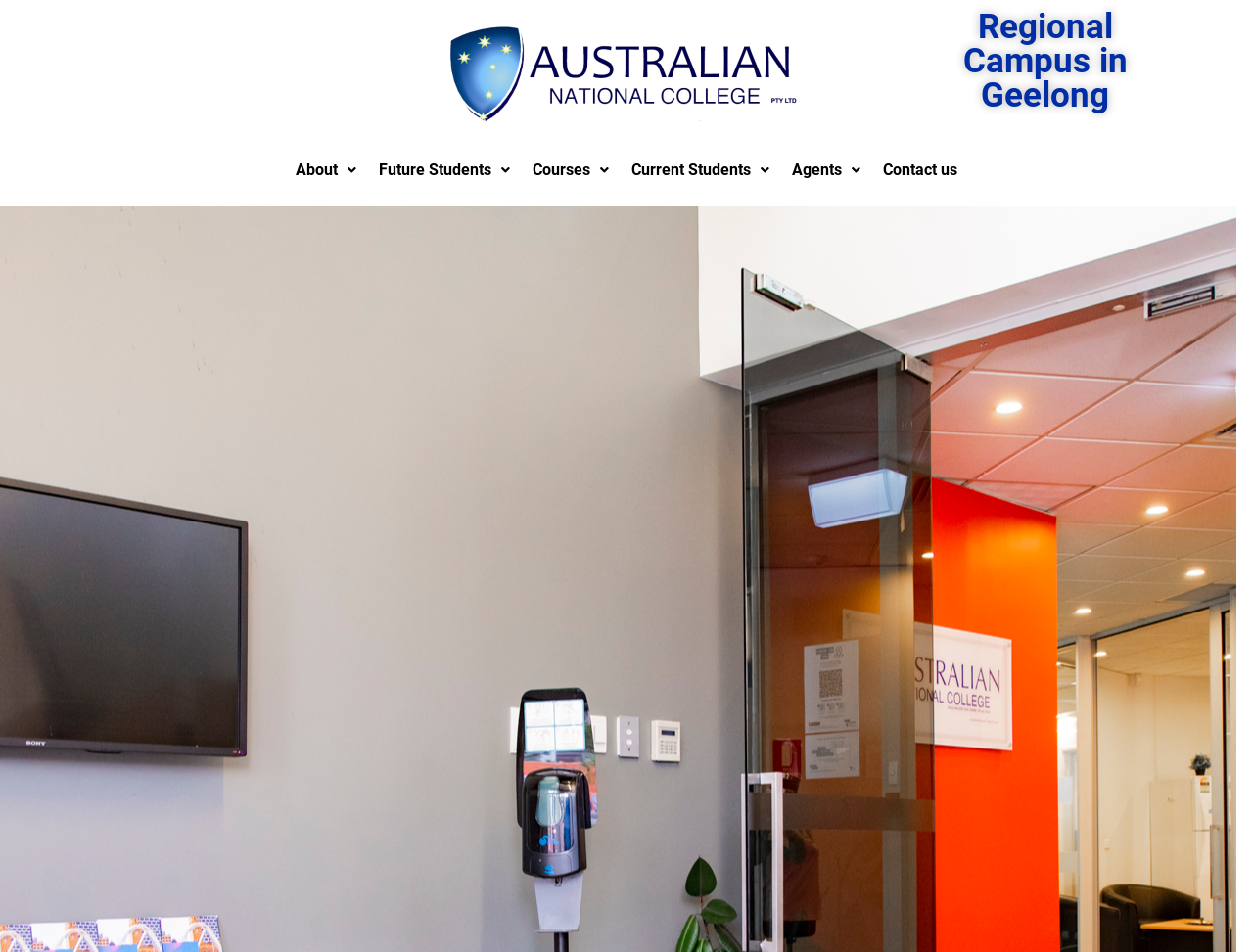What is the purpose of the 'uf107' symbol?
Look at the image and answer with only one word or phrase.

Indicator for dropdown menu